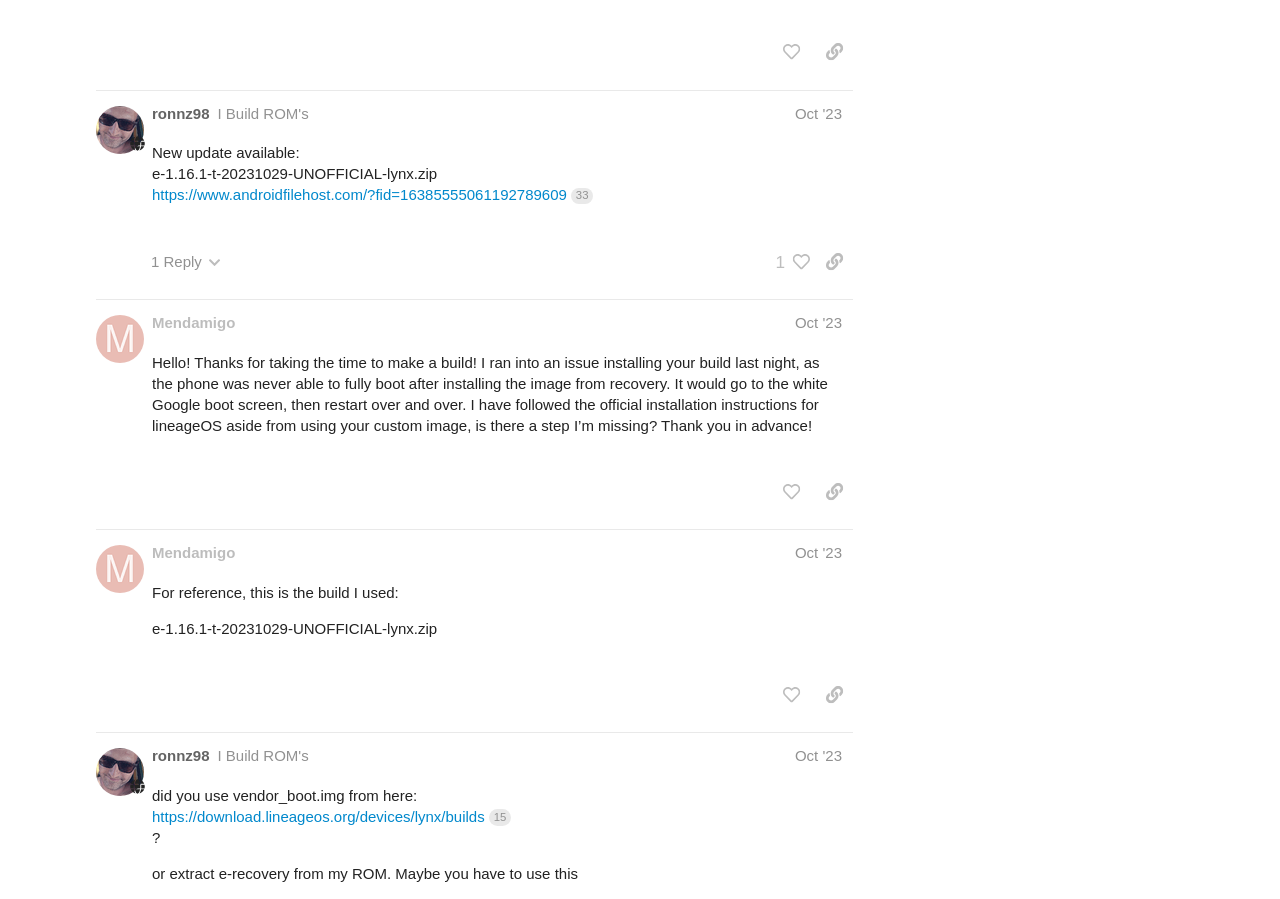Find the bounding box coordinates of the clickable area required to complete the following action: "Copy link to clipboard".

[0.637, 0.001, 0.666, 0.039]